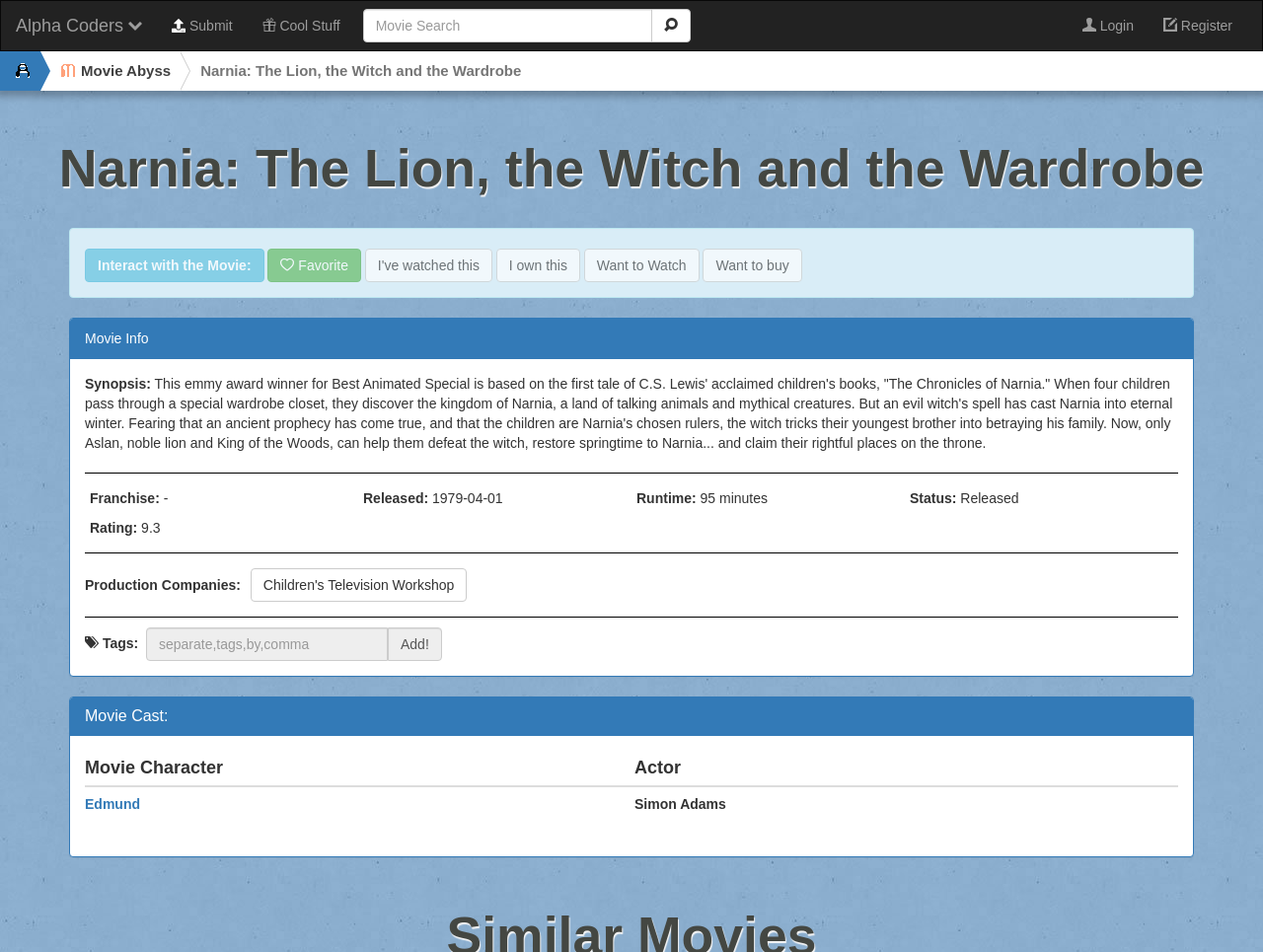What is the rating of the movie?
Answer with a single word or short phrase according to what you see in the image.

9.3